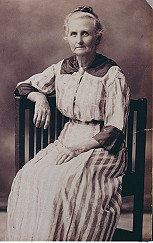Observe the image and answer the following question in detail: How old was Emily Elizabeth Cocks Merry when she passed away?

According to the obituary accompanying the image, Emily Elizabeth Cocks Merry was born on September 28, 1855, and passed away on November 25, 1937, which makes her 83 years old at the time of her death.